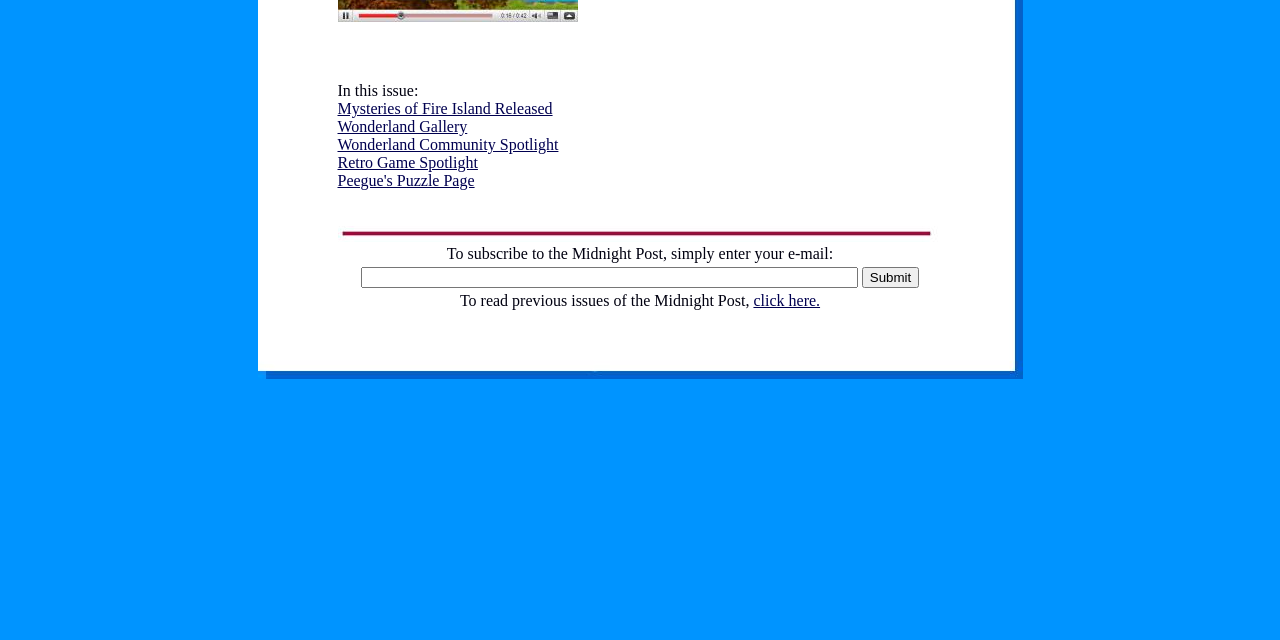From the element description Display Systems, predict the bounding box coordinates of the UI element. The coordinates must be specified in the format (top-left x, top-left y, bottom-right x, bottom-right y) and should be within the 0 to 1 range.

None